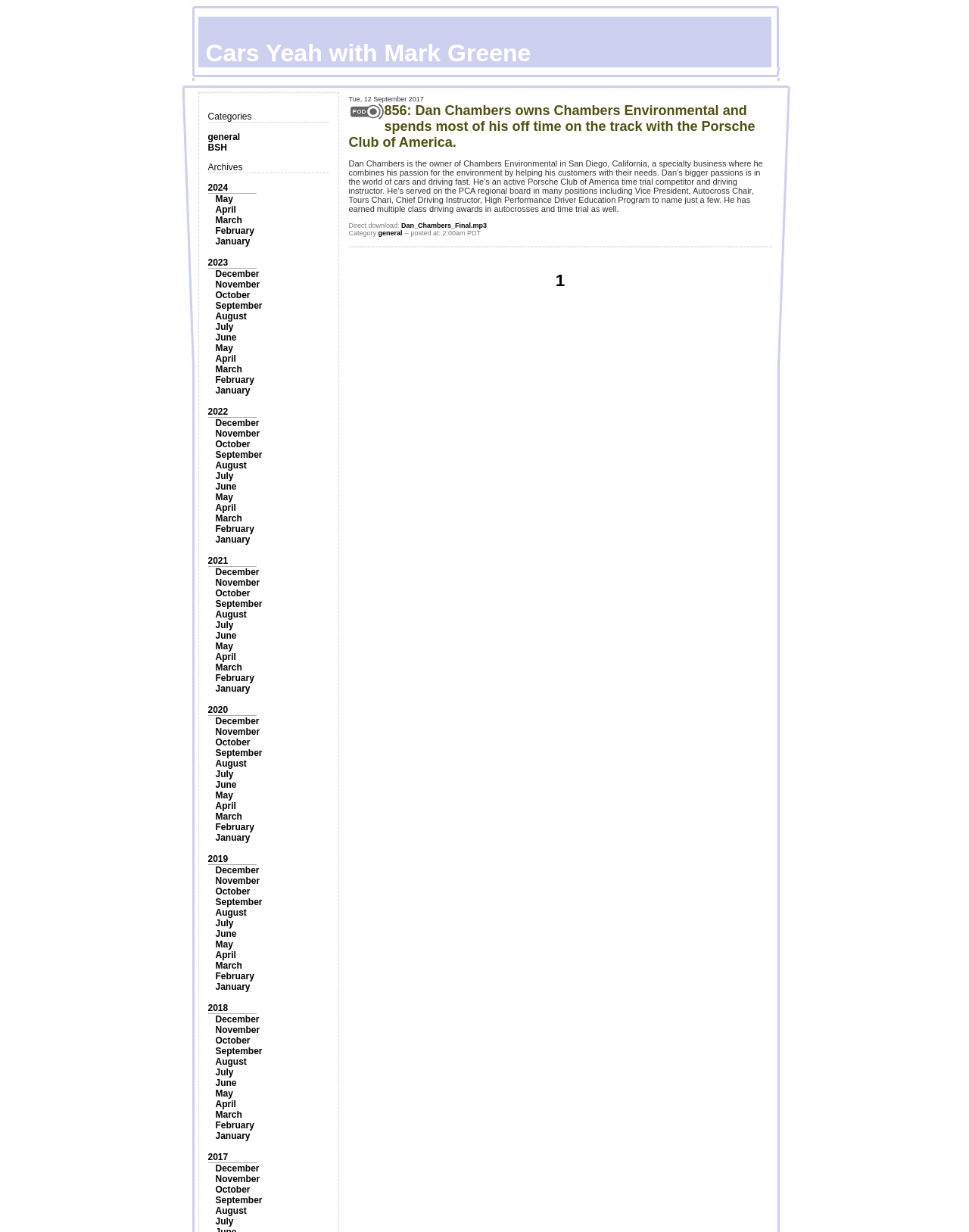Use a single word or phrase to answer the question:
What is the category of the first link?

general